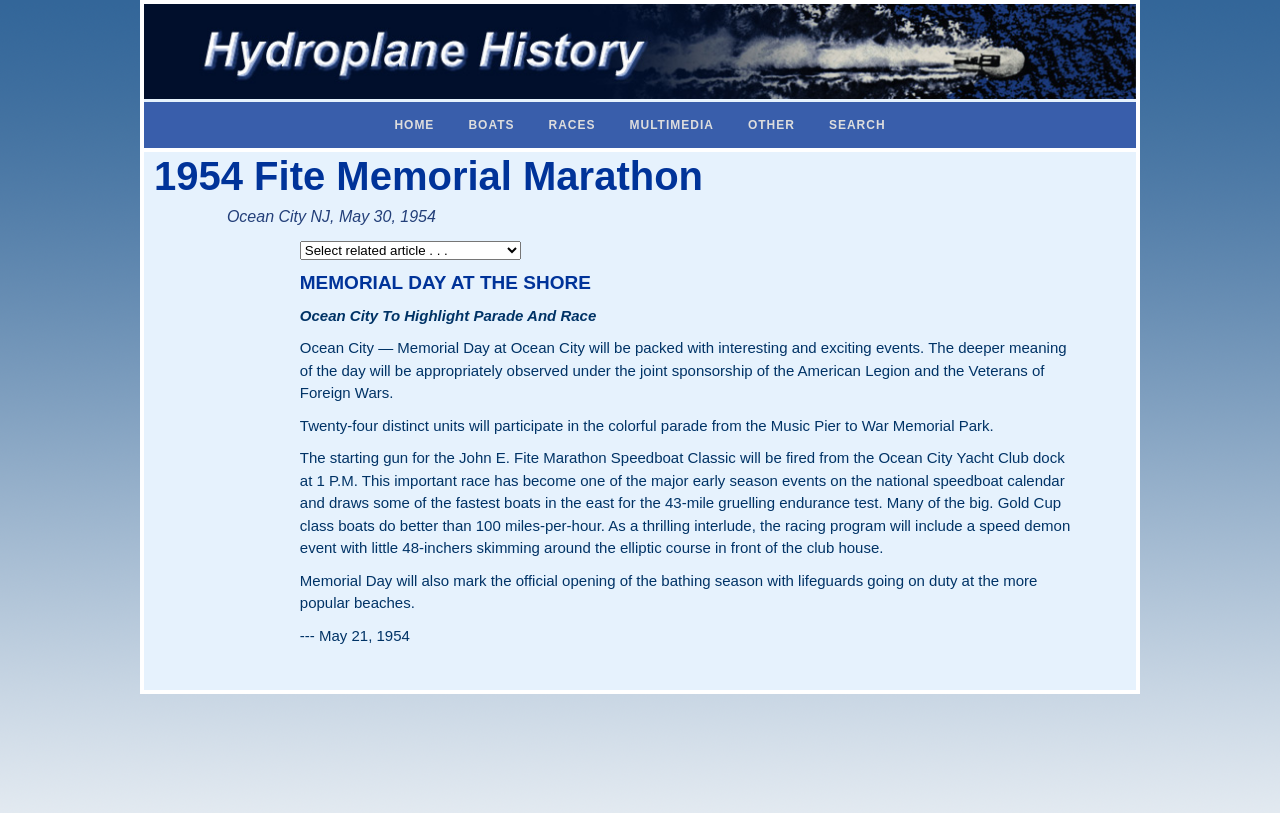Offer an extensive depiction of the webpage and its key elements.

The webpage is about the 1954 Fite Memorial Marathon, which took place on Memorial Day at the shore in Ocean City, New Jersey. At the top of the page, there is an image with the title "Hydroplane History". Below the image, there is a navigation menu with seven links: "HOME", "BOATS", "RACES", "MULTIMEDIA", "OTHER", "SEARCH", and they are aligned horizontally across the page.

The main content of the page is divided into two sections. The first section has a heading "1954 Fite Memorial Marathon" and a subheading "Ocean City NJ, May 30, 1954". Below the subheading, there is a combobox. The second section has a heading "MEMORIAL DAY AT THE SHORE" and several paragraphs of text describing the events that took place on Memorial Day, including a parade, a speedboat race, and the official opening of the bathing season. The text also mentions the participating units in the parade and the details of the speedboat race.

The text is arranged in a single column, with the headings and paragraphs flowing vertically down the page. The overall layout is dense, with a focus on presenting information about the event.